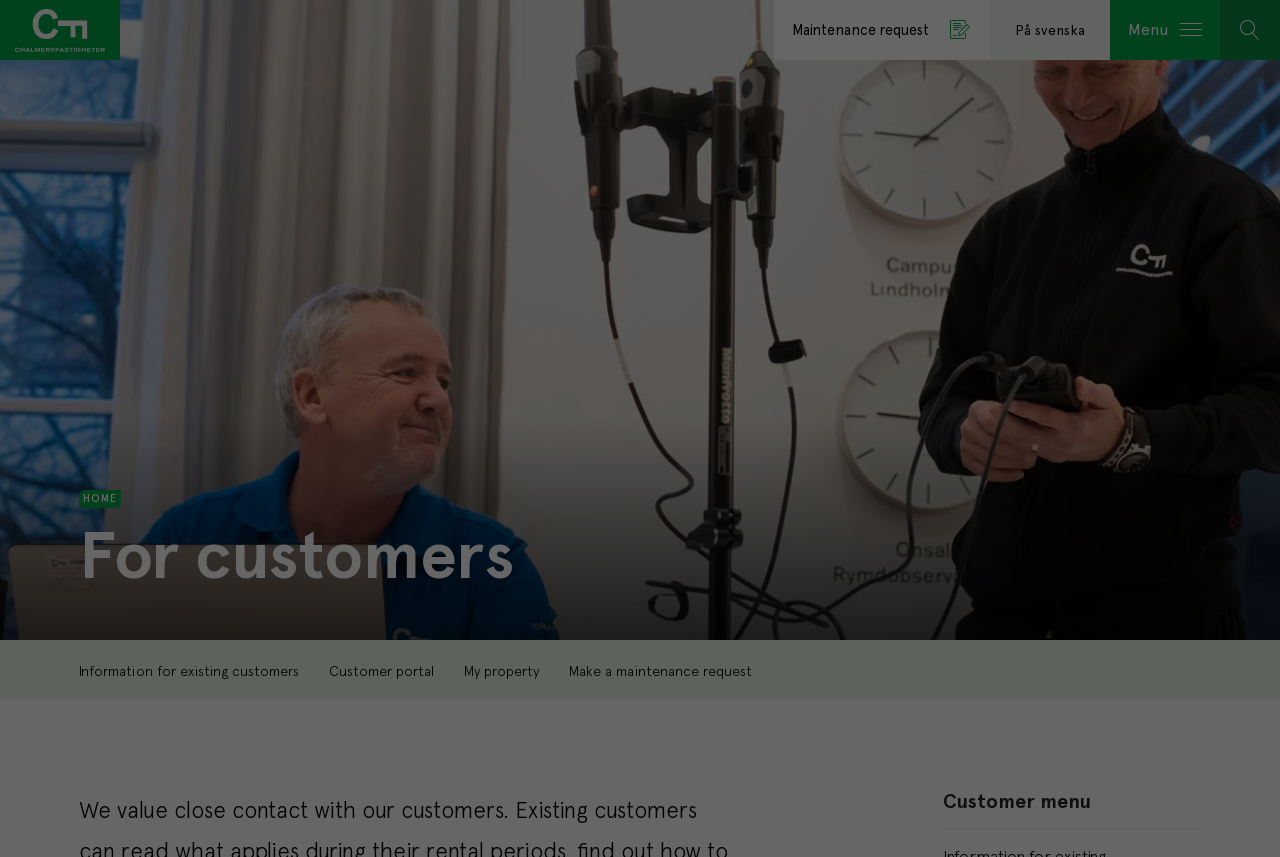Identify the bounding box coordinates necessary to click and complete the given instruction: "Go to customer portal".

[0.257, 0.748, 0.339, 0.818]